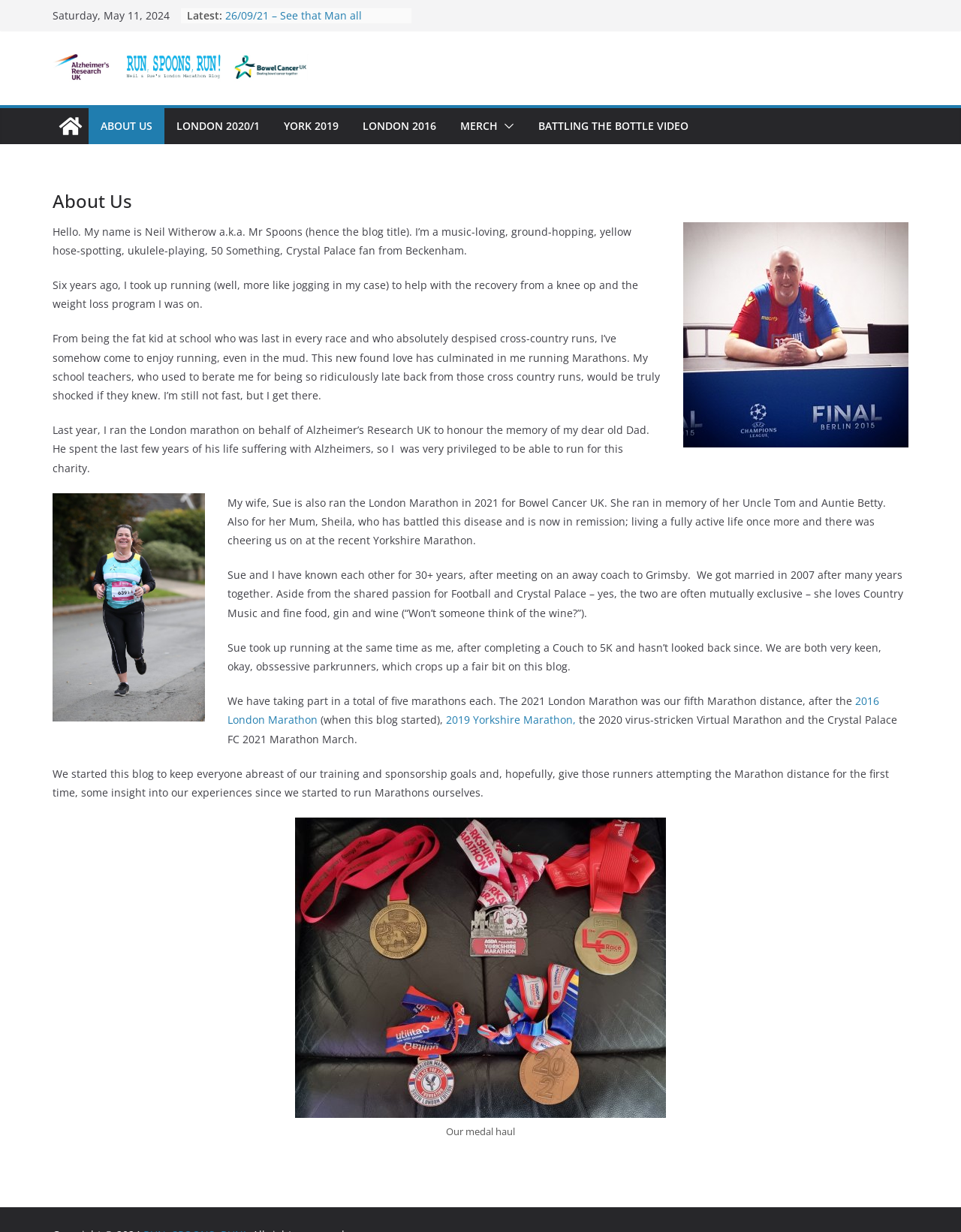Please find the bounding box for the following UI element description. Provide the coordinates in (top-left x, top-left y, bottom-right x, bottom-right y) format, with values between 0 and 1: alt="RUN, SPOONS, RUN!"

[0.055, 0.04, 0.322, 0.071]